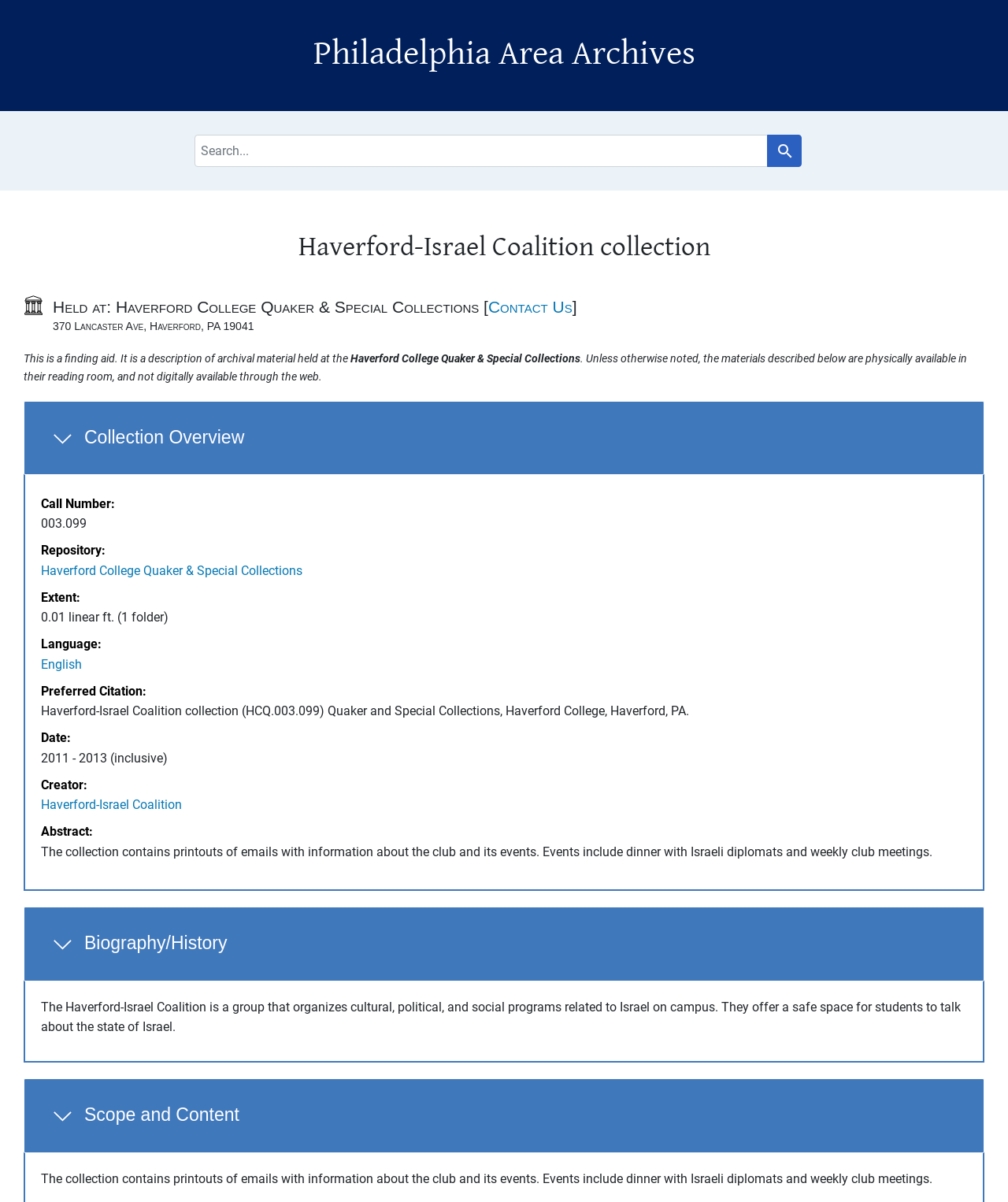Find the primary header on the webpage and provide its text.

Philadelphia Area Archives